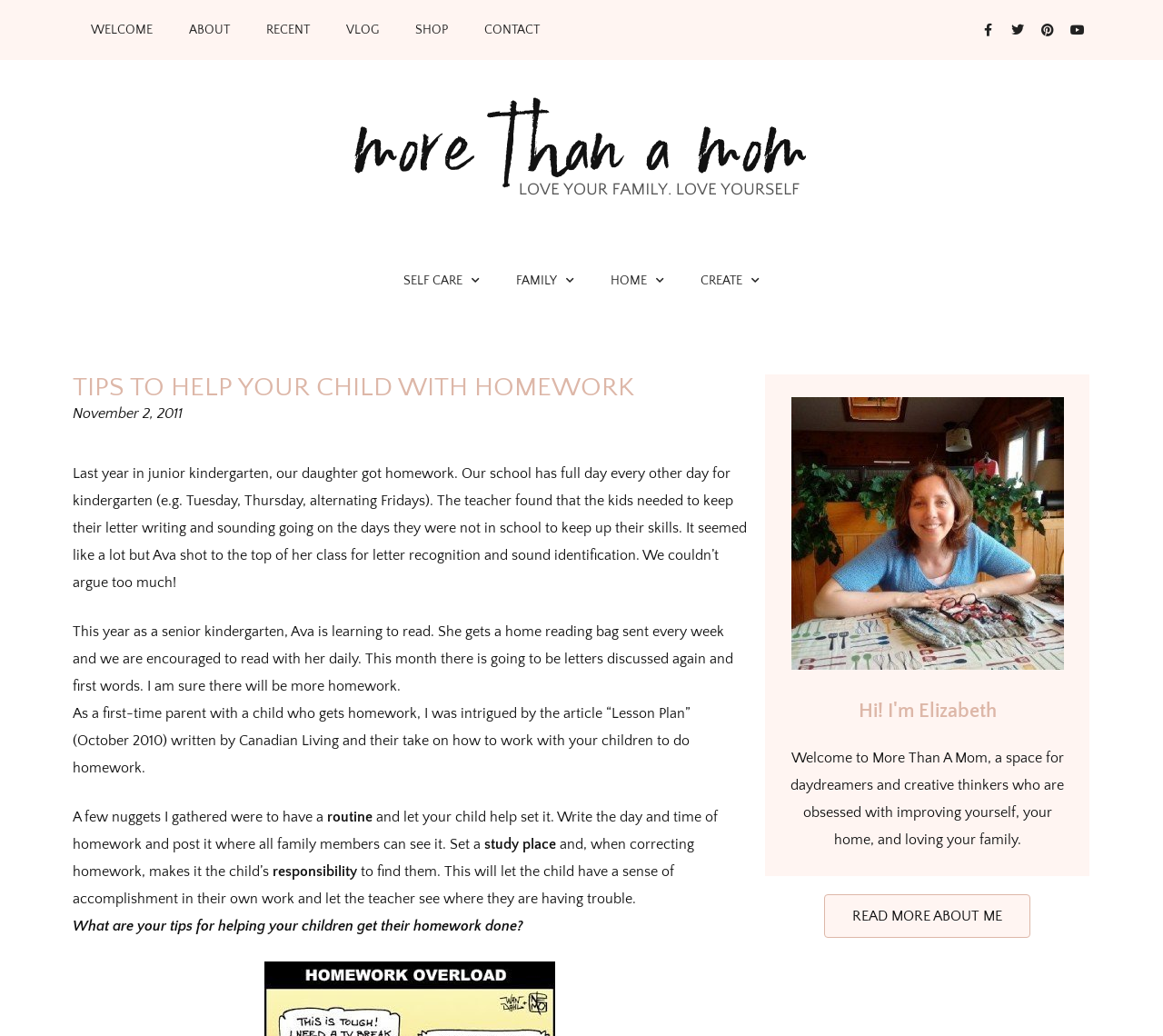Please provide the bounding box coordinates for the element that needs to be clicked to perform the following instruction: "Read the article about 'Lesson Plan'". The coordinates should be given as four float numbers between 0 and 1, i.e., [left, top, right, bottom].

[0.526, 0.681, 0.589, 0.696]